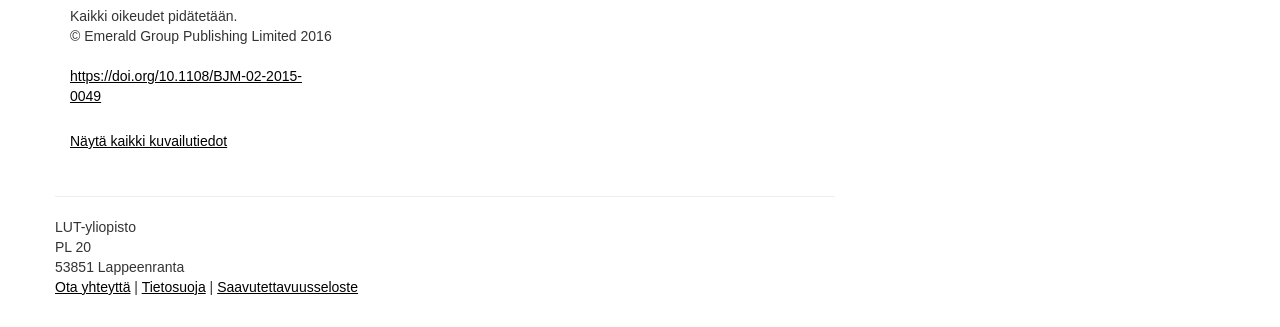What is the university name?
Please provide a detailed and comprehensive answer to the question.

The university name can be found in the static text element 'LUT-yliopisto' which is located in the footer section of the webpage, along with the address and contact information.